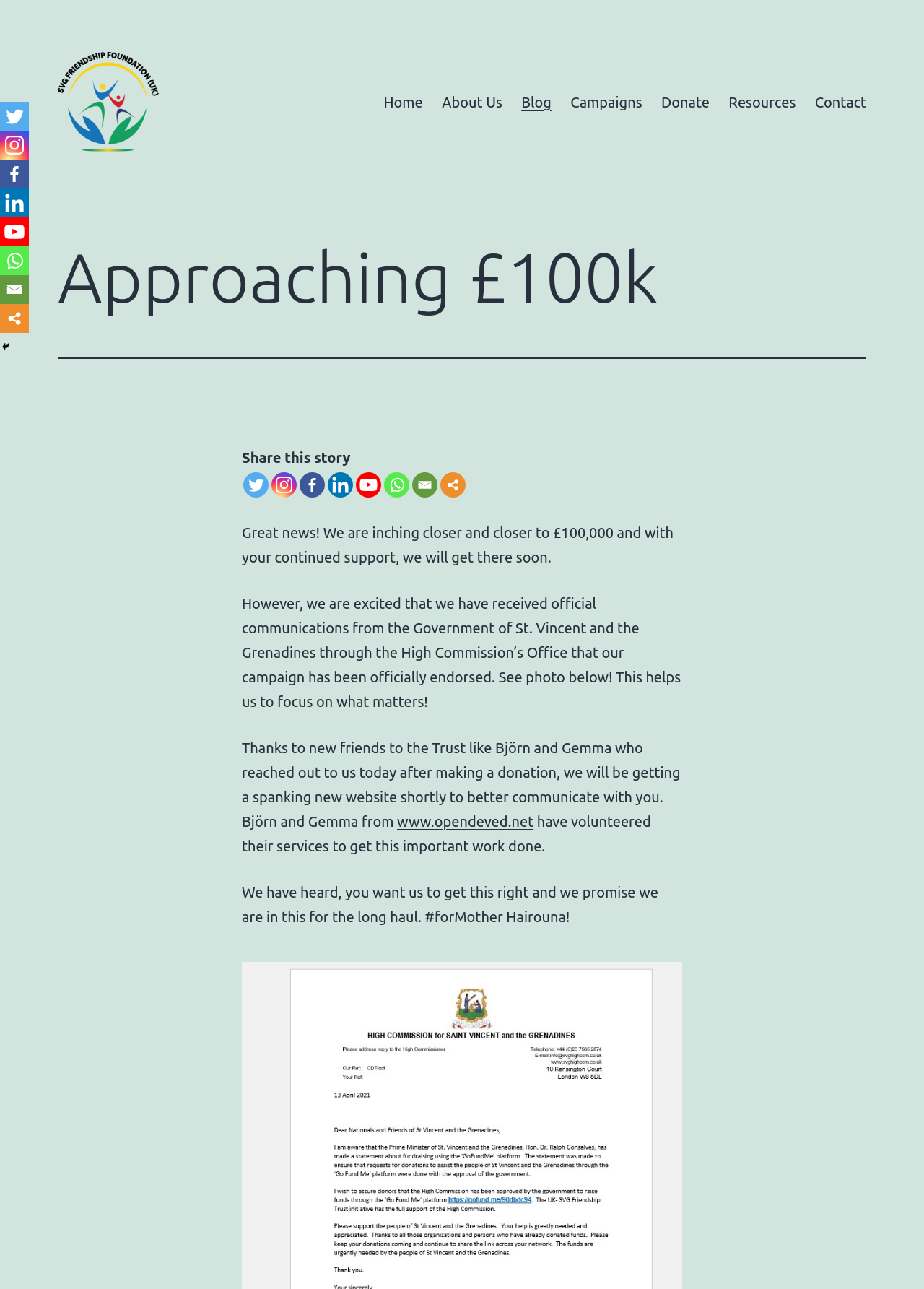Find and provide the bounding box coordinates for the UI element described with: "title="Twitter"".

[0.0, 0.079, 0.031, 0.101]